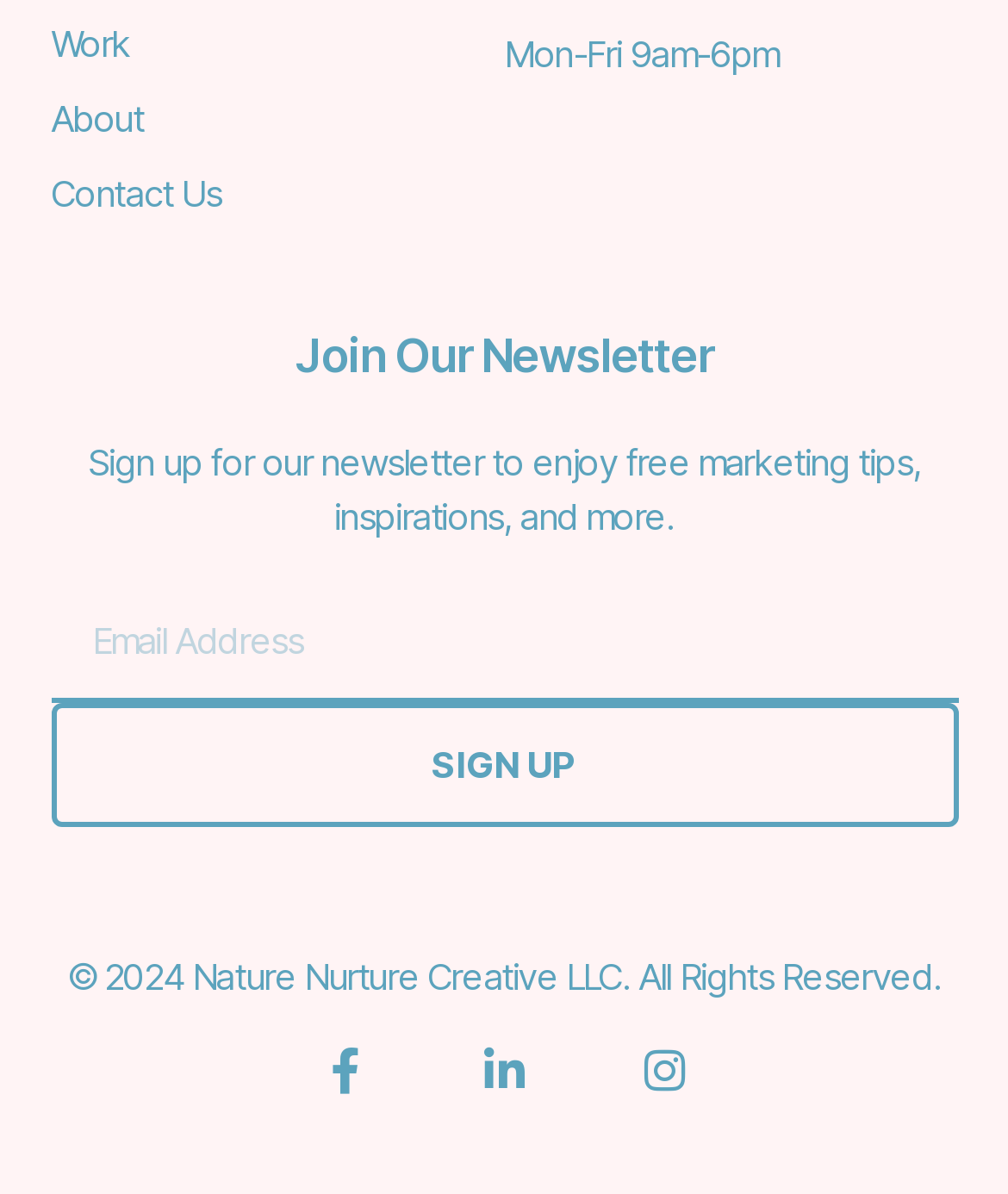Provide a one-word or brief phrase answer to the question:
What is the copyright year?

2024